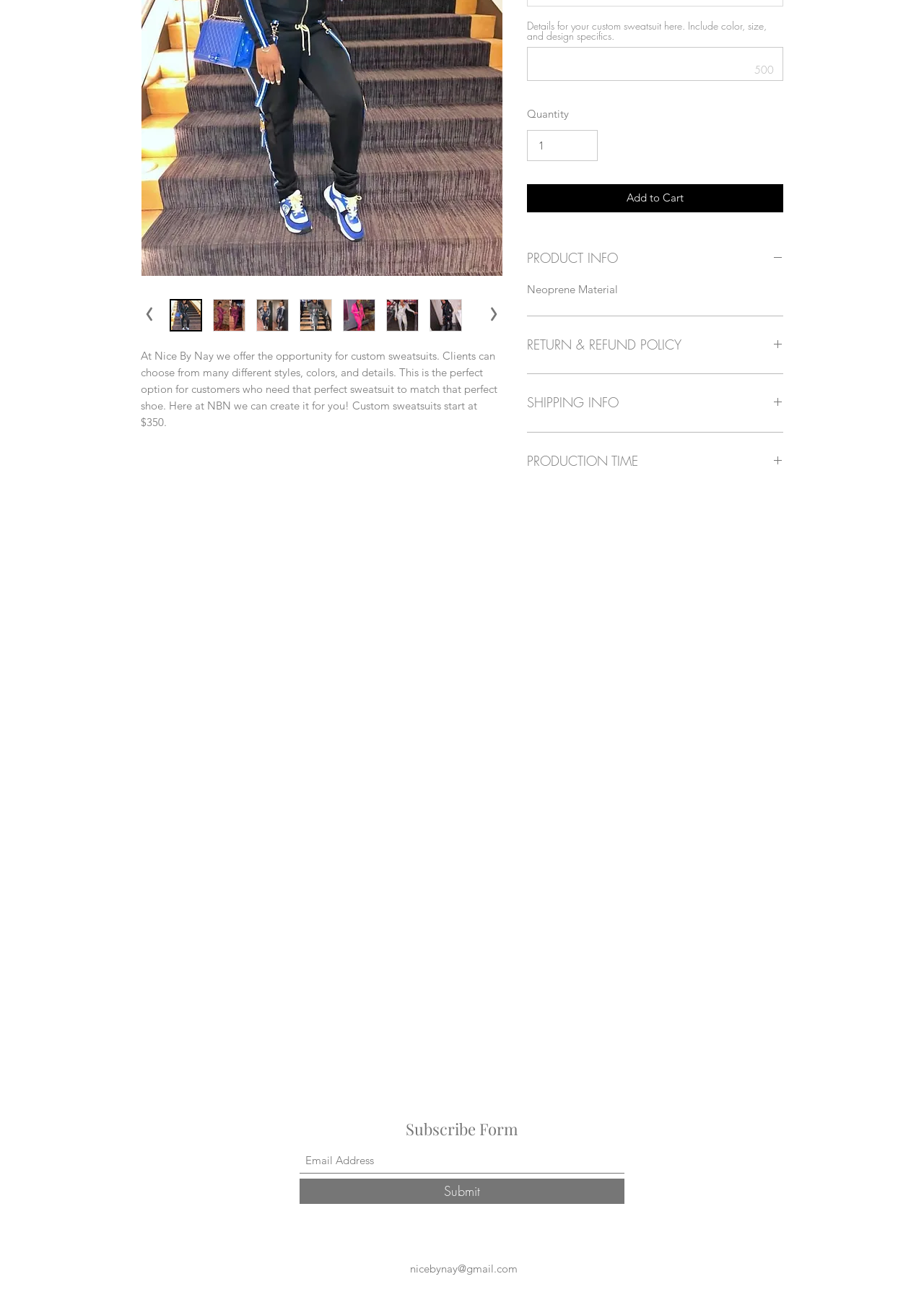Find the bounding box coordinates for the HTML element specified by: "RETURN & REFUND POLICY".

[0.57, 0.256, 0.848, 0.273]